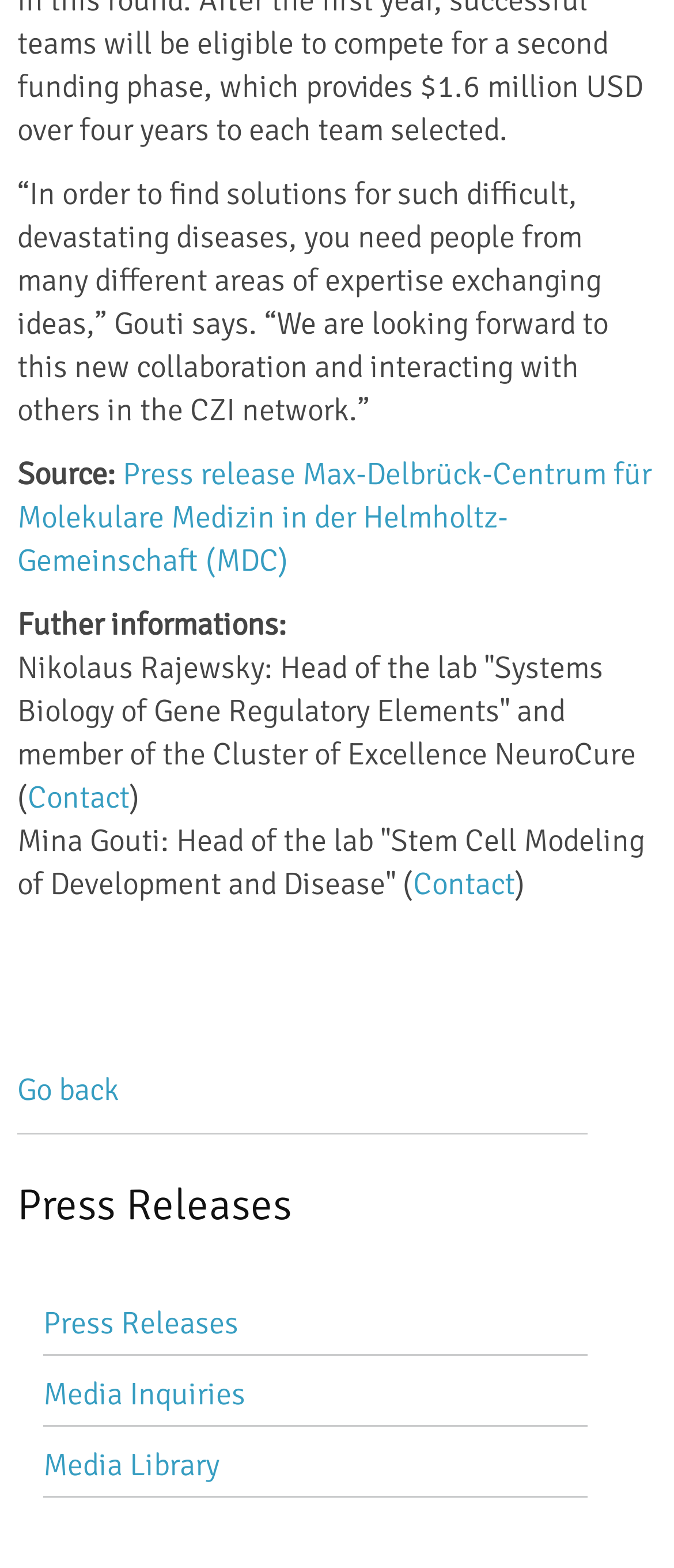Answer this question using a single word or a brief phrase:
Who is the head of the lab 'Systems Biology of Gene Regulatory Elements'?

Nikolaus Rajewsky